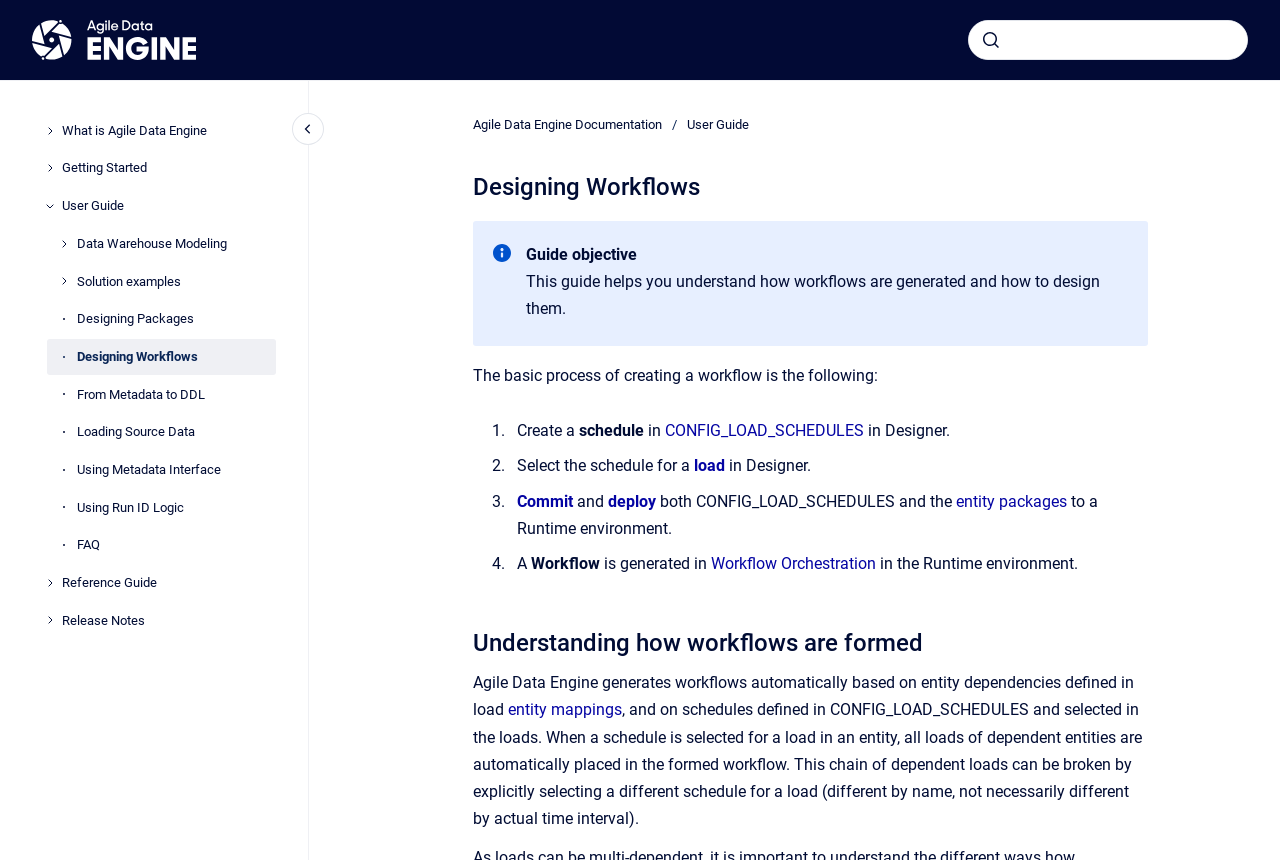Highlight the bounding box coordinates of the element that should be clicked to carry out the following instruction: "learn about Data Warehouse Modeling". The coordinates must be given as four float numbers ranging from 0 to 1, i.e., [left, top, right, bottom].

[0.06, 0.263, 0.216, 0.304]